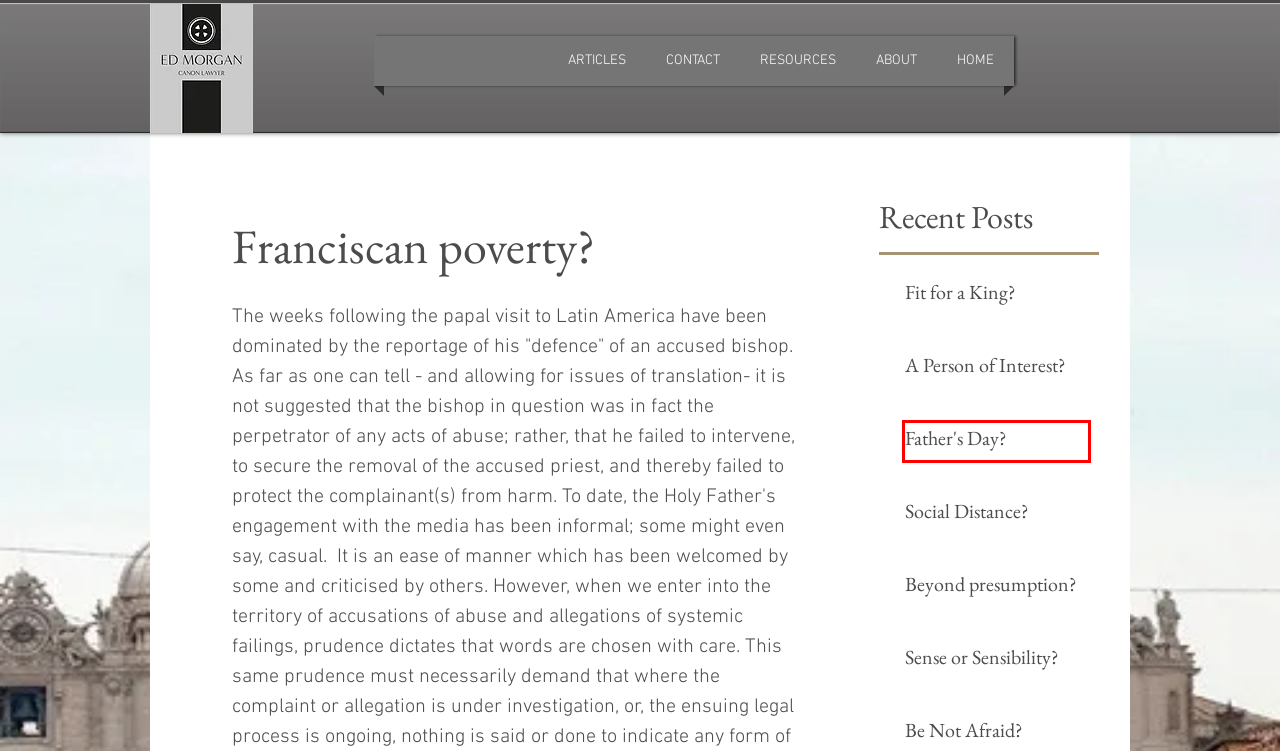Inspect the provided webpage screenshot, concentrating on the element within the red bounding box. Select the description that best represents the new webpage after you click the highlighted element. Here are the candidates:
A. RESOURCES | mysite-1
B. CONTACT | mysite-1
C. ABOUT | mysite-1
D. Social Distance?
E. Fit for a King?
F. Sense or Sensibility?
G. Ed Morgan - Canon Lawyer
H. Father's Day?

H